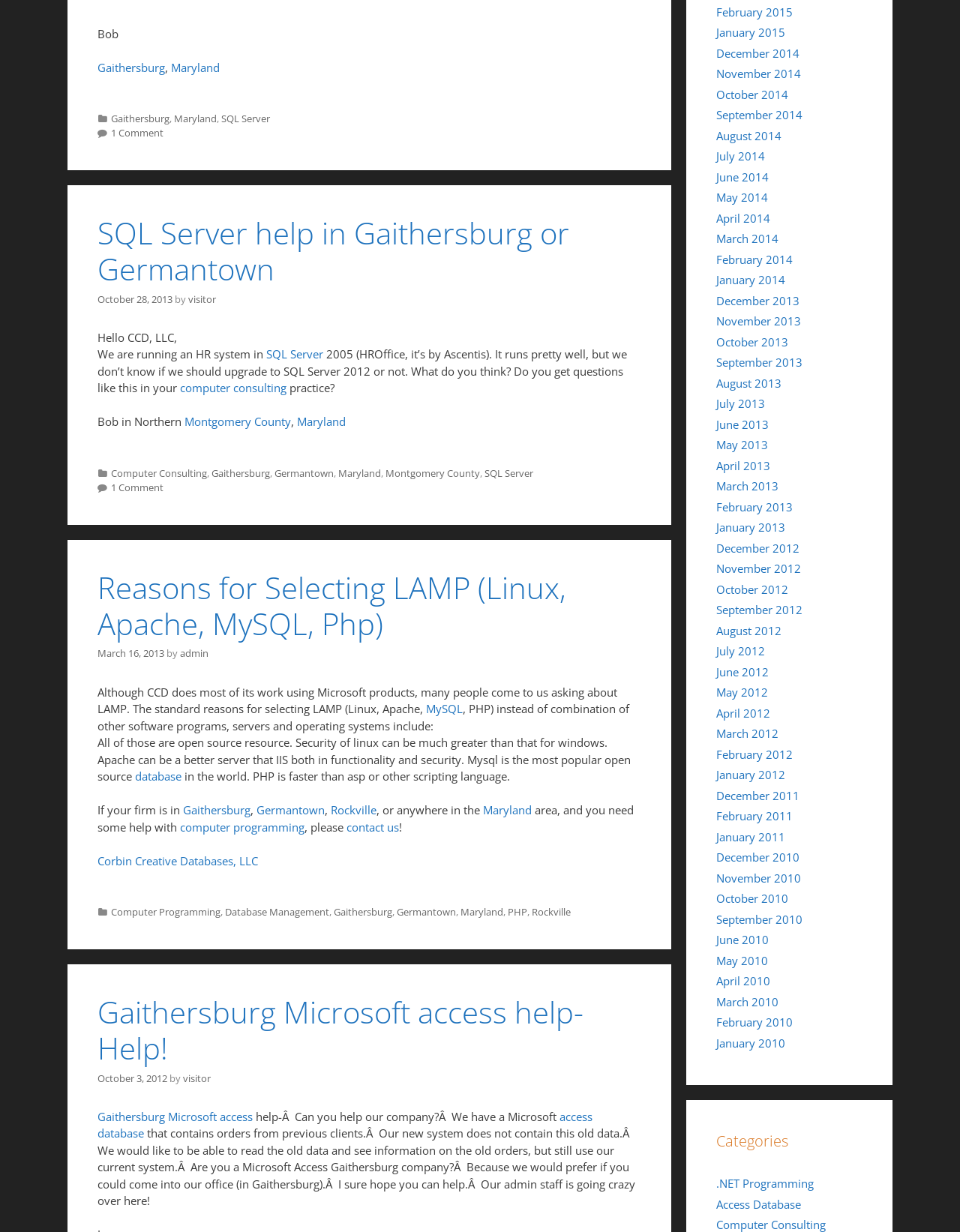Locate the bounding box of the UI element based on this description: "October 3, 2012". Provide four float numbers between 0 and 1 as [left, top, right, bottom].

[0.102, 0.869, 0.174, 0.88]